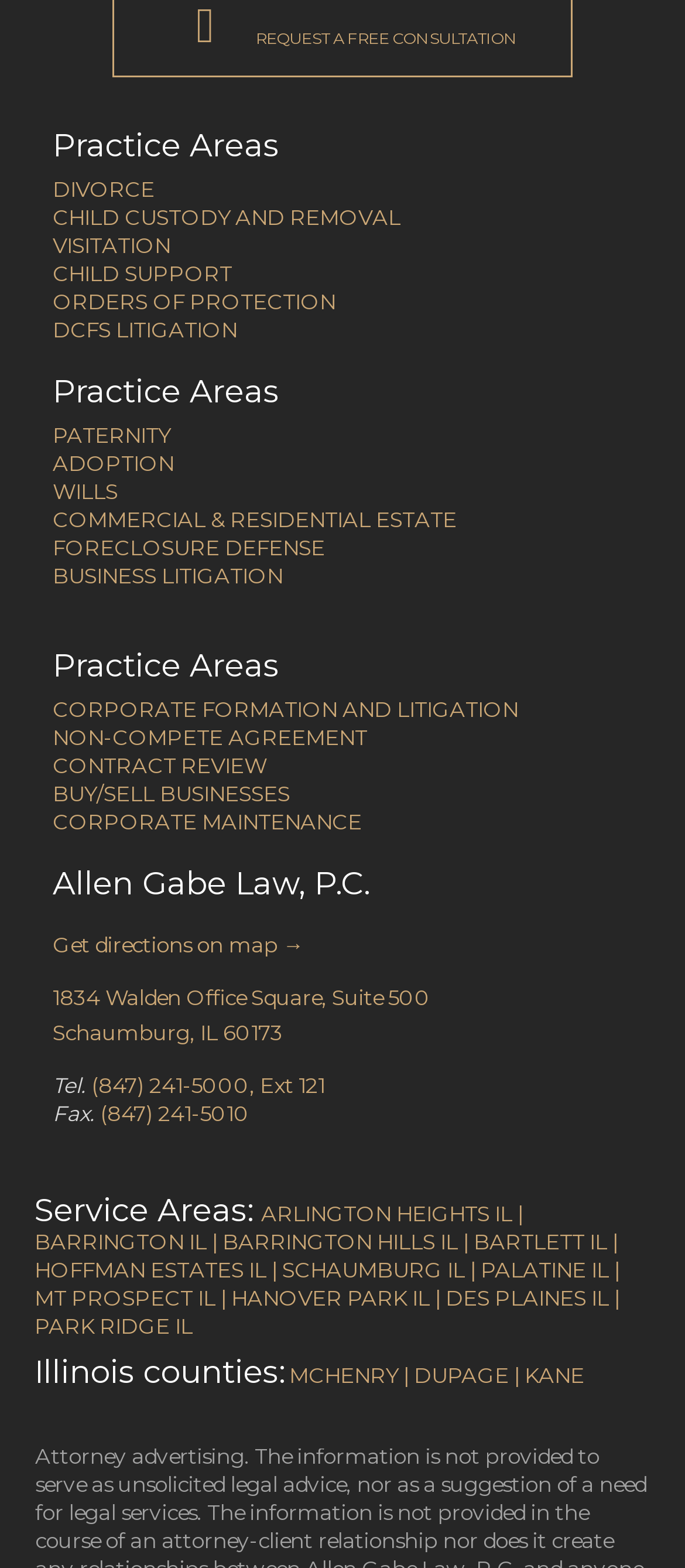Identify the bounding box of the HTML element described here: "DCFS LITIGATION". Provide the coordinates as four float numbers between 0 and 1: [left, top, right, bottom].

[0.077, 0.201, 0.346, 0.218]